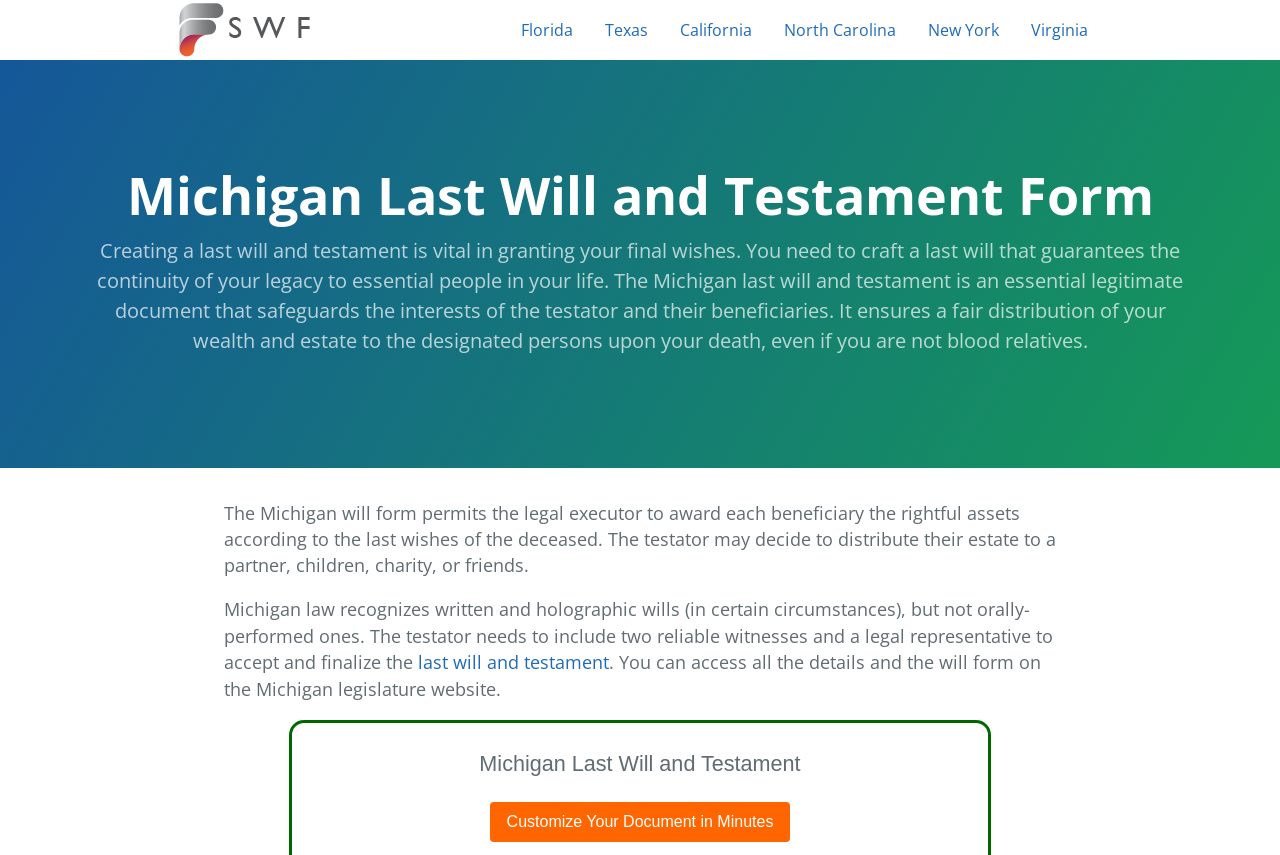Please determine the bounding box coordinates of the clickable area required to carry out the following instruction: "go to home page". The coordinates must be four float numbers between 0 and 1, represented as [left, top, right, bottom].

[0.14, 0.047, 0.252, 0.073]